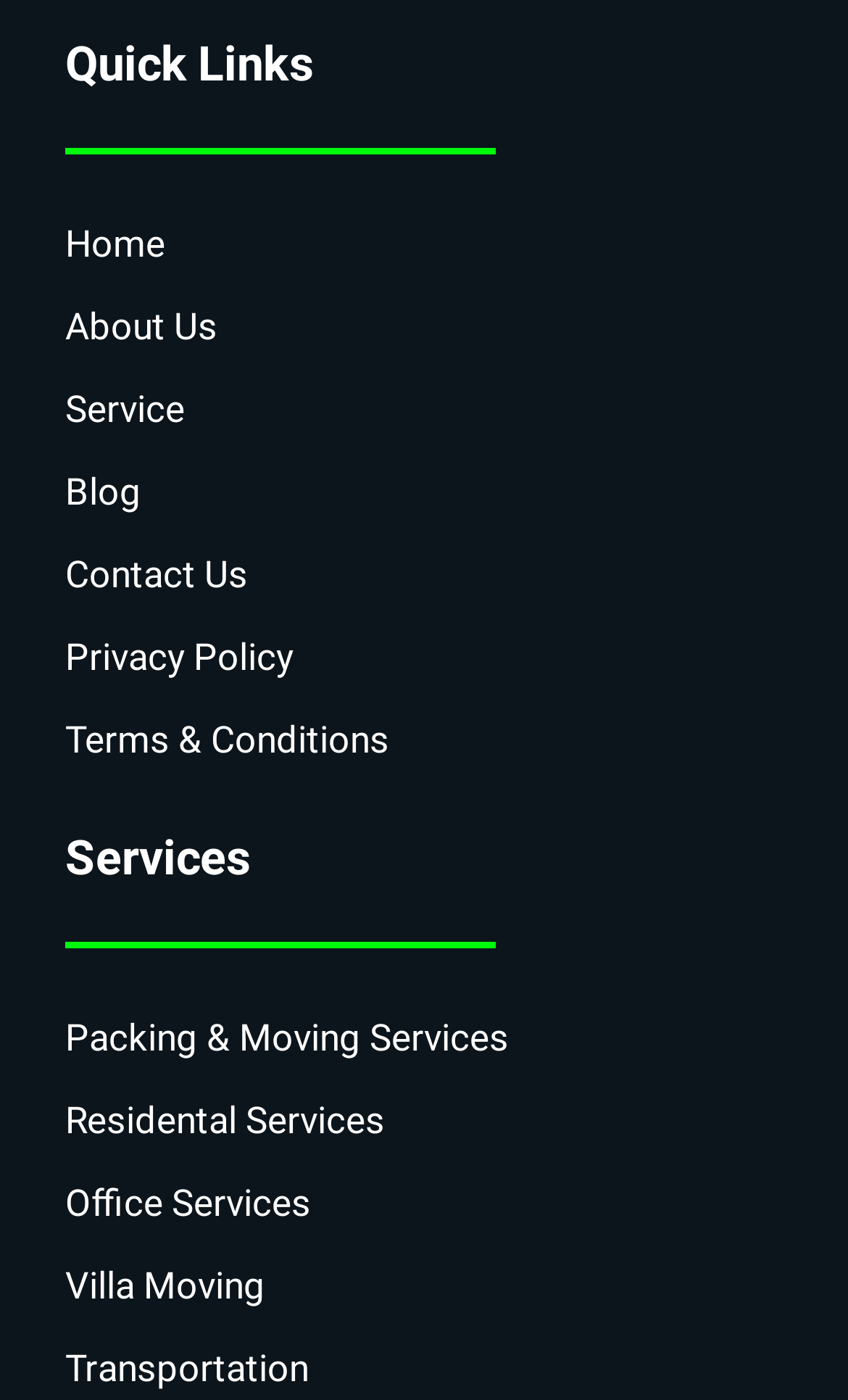Can you show the bounding box coordinates of the region to click on to complete the task described in the instruction: "read the privacy policy"?

[0.077, 0.447, 1.0, 0.491]